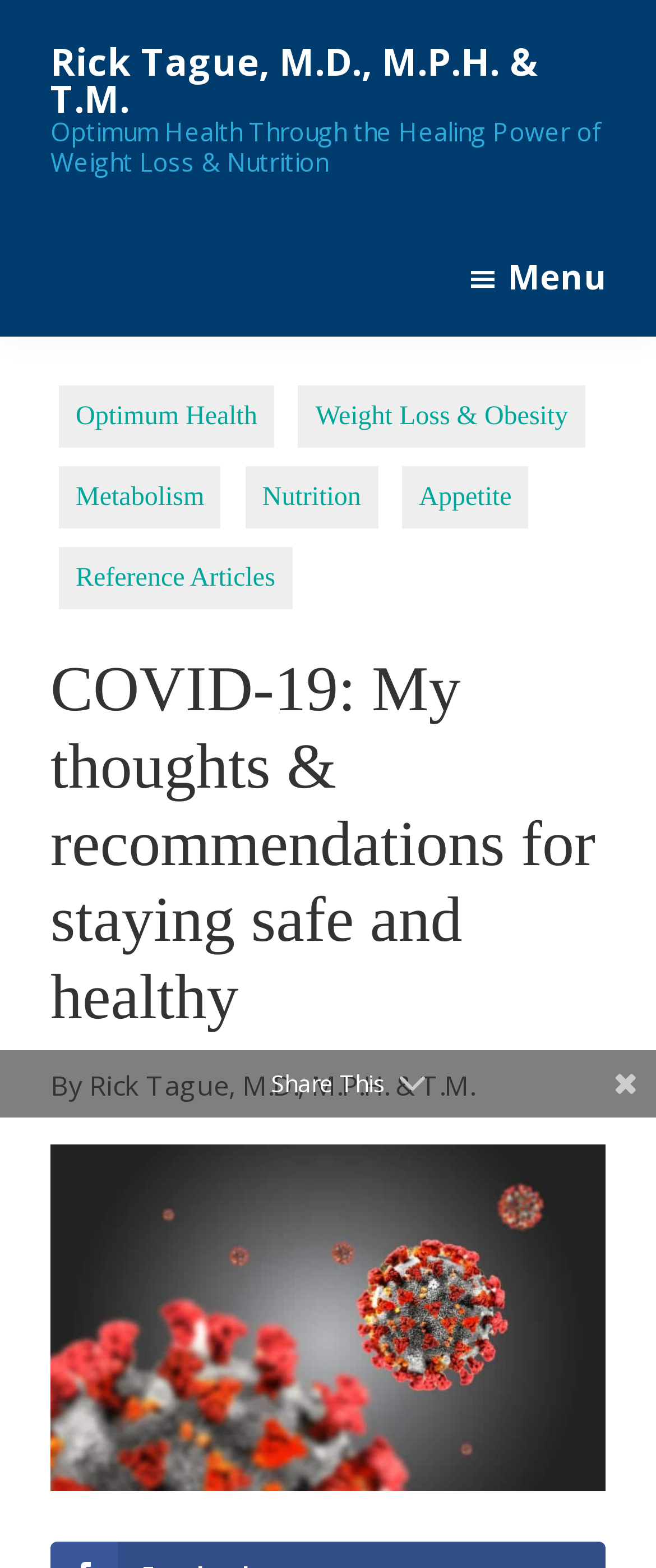What is the purpose of the button with a menu icon?
Provide a thorough and detailed answer to the question.

I inferred the purpose of the button by looking at its icon, which is a common menu icon, and its location, which is in the top-right corner of the webpage, a common location for menu buttons.